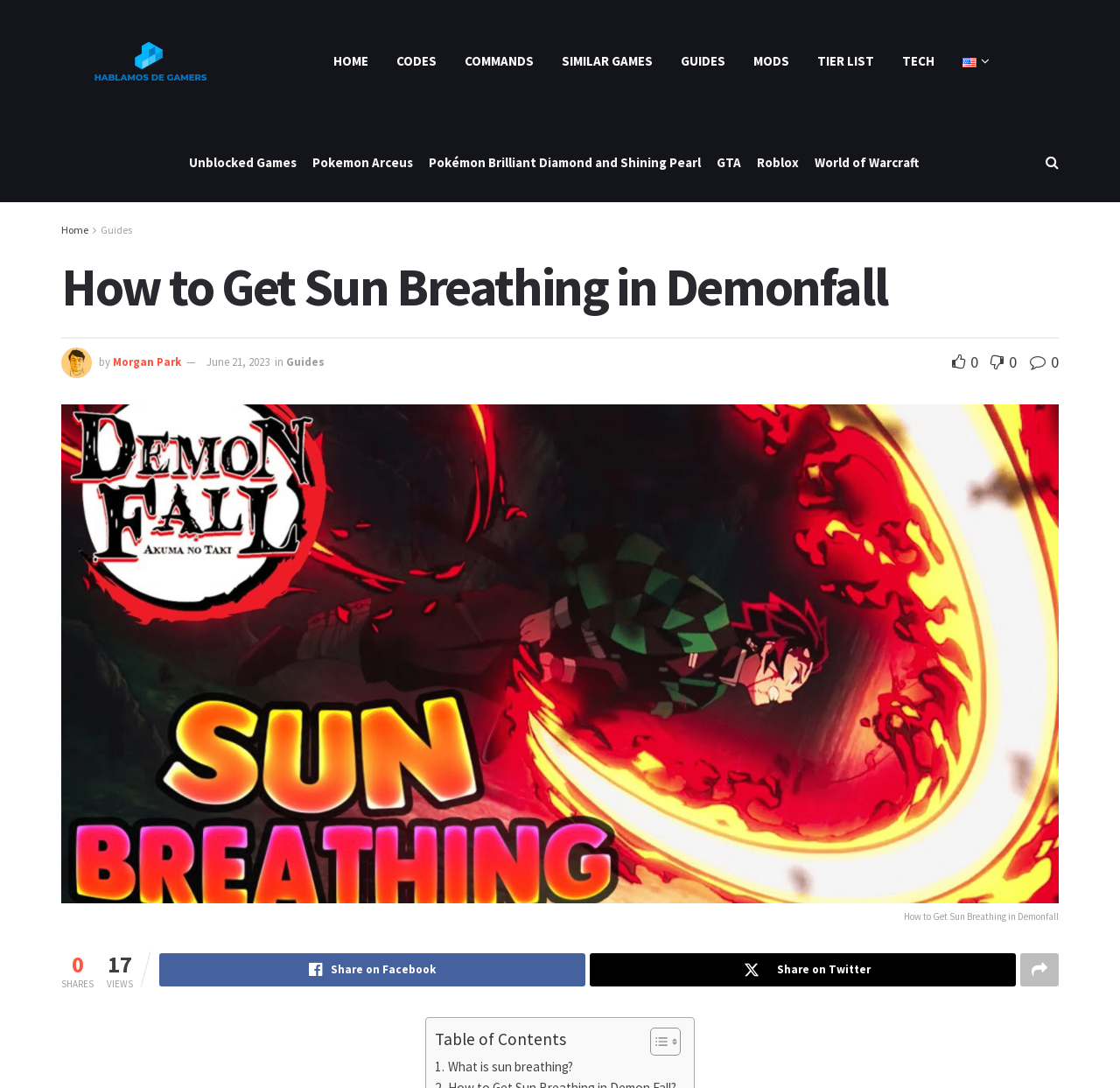What is the name of the website?
Using the image, answer in one word or phrase.

HDG